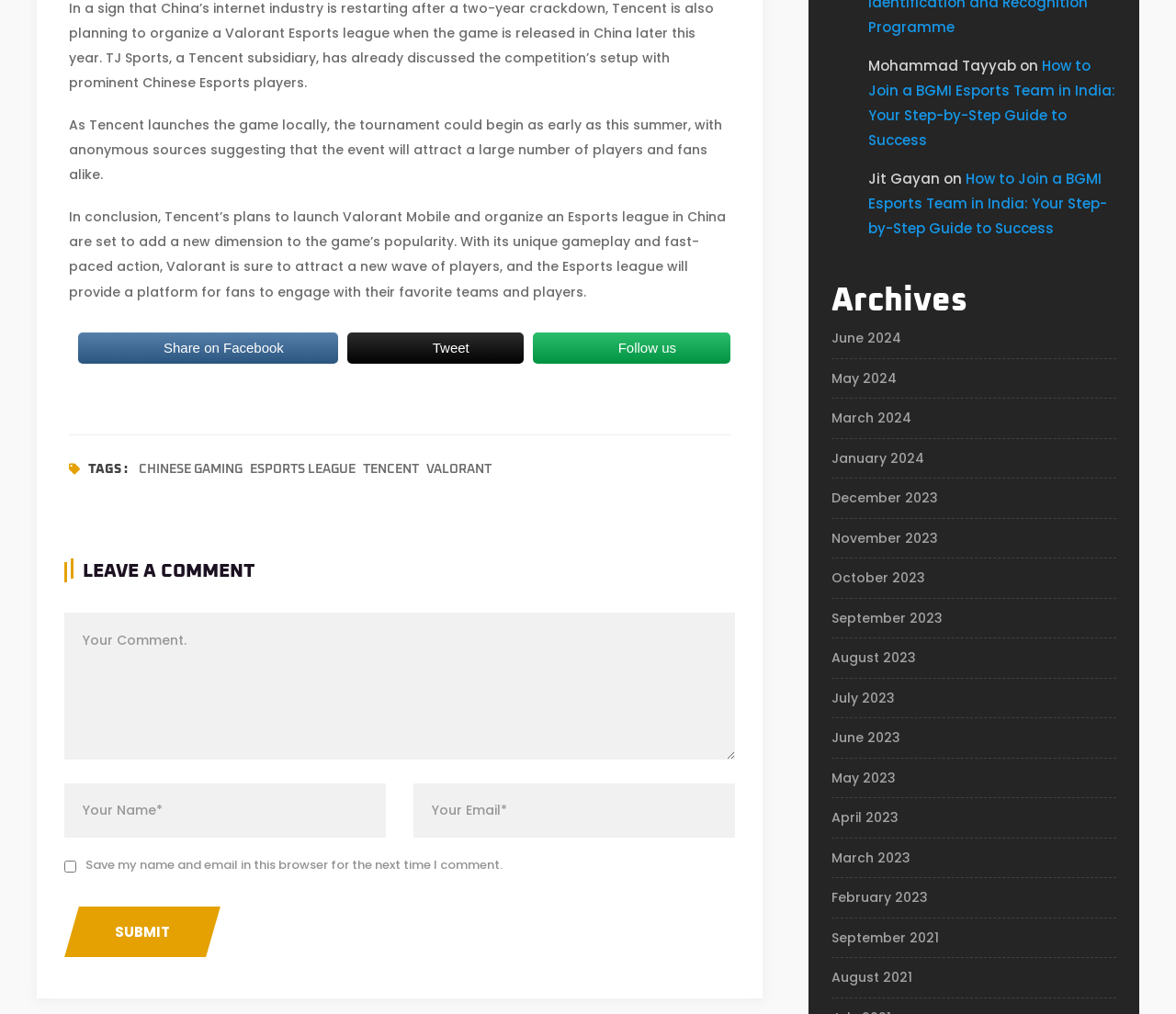What is the purpose of TJ Sports?
With the help of the image, please provide a detailed response to the question.

The text states, 'TJ Sports, a Tencent subsidiary, has already discussed the competition’s setup with prominent Chinese Esports players.' This implies that TJ Sports is involved in organizing the Valorant Esports league.